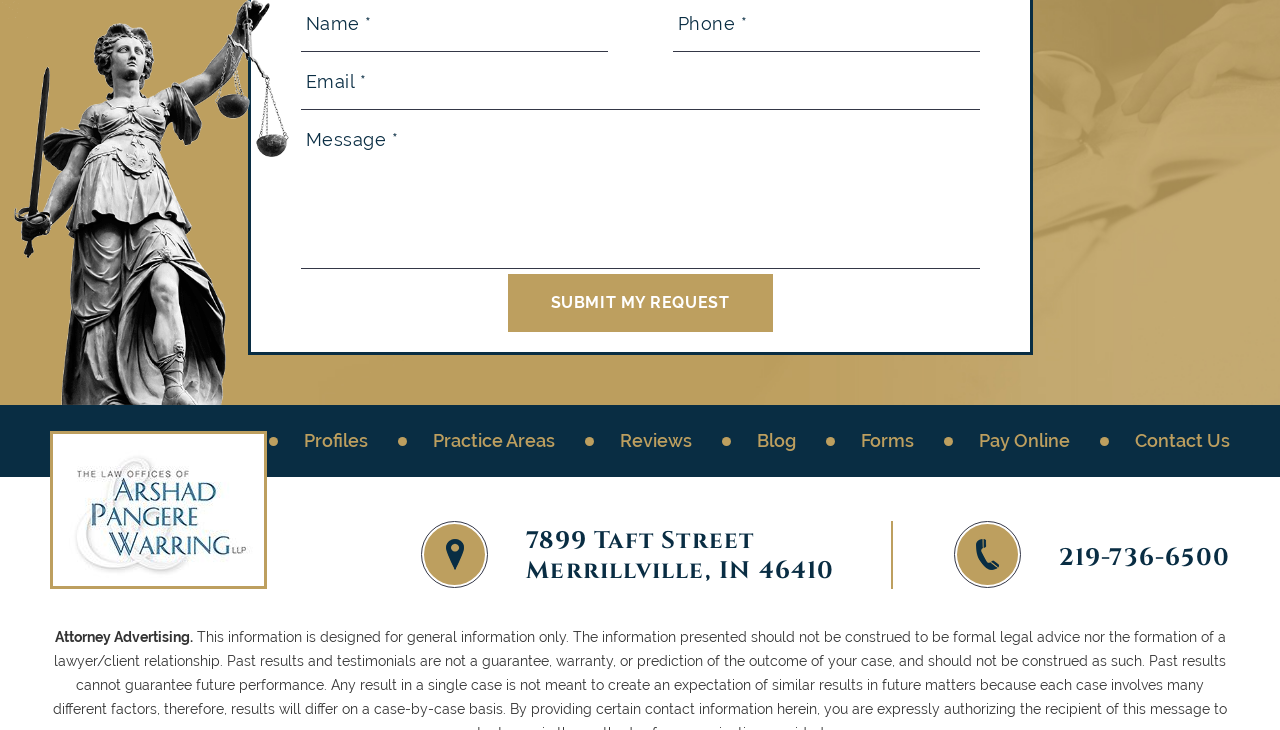What is the function of the 'SUBMIT MY REQUEST' button?
Analyze the image and deliver a detailed answer to the question.

The button with the text 'SUBMIT MY REQUEST' is likely to be used to submit the information entered in the textboxes, as it is placed below the textboxes and has a clear call-to-action.